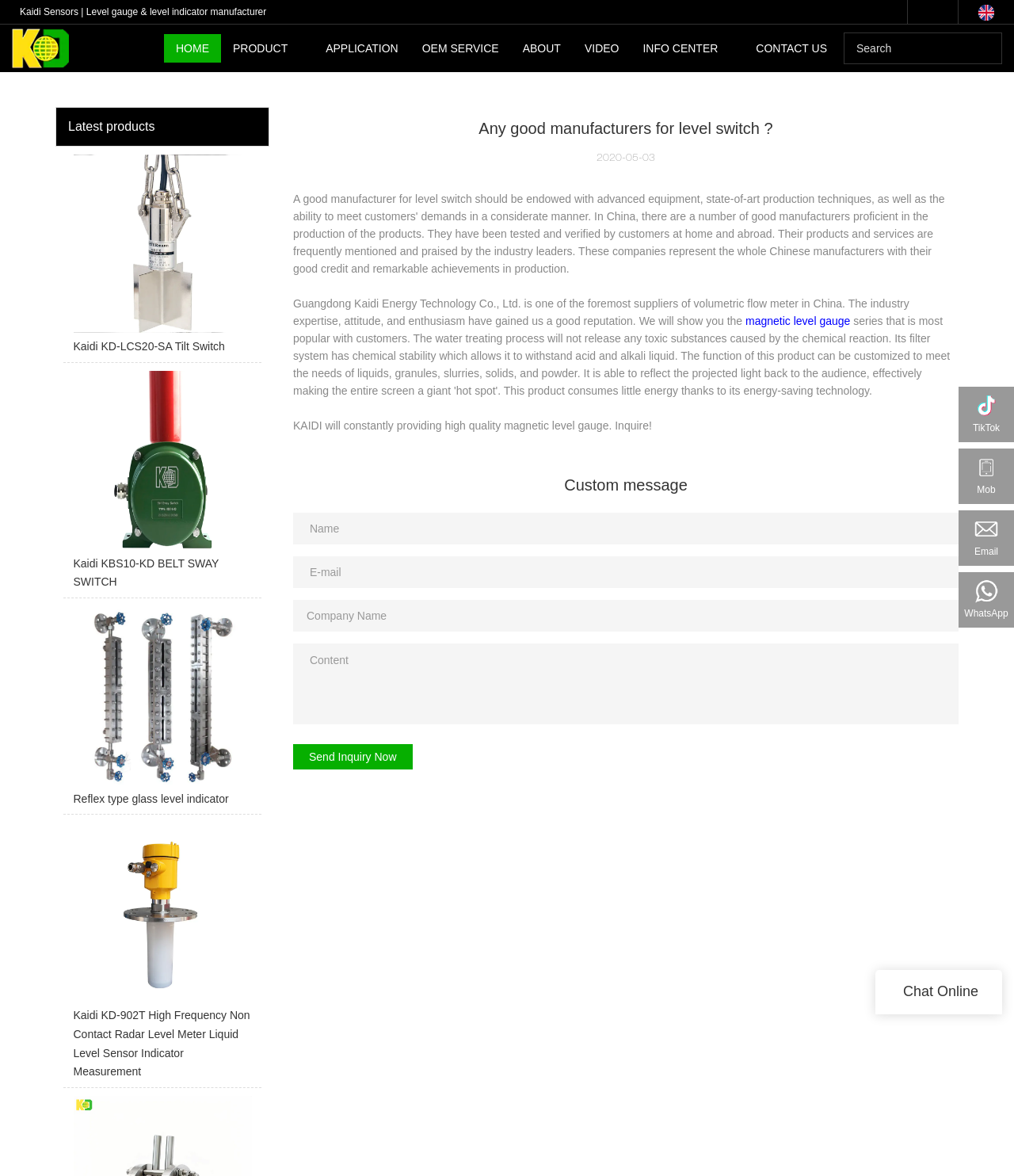Provide the bounding box coordinates of the UI element this sentence describes: "Reflex type glass level indicator".

[0.062, 0.515, 0.258, 0.692]